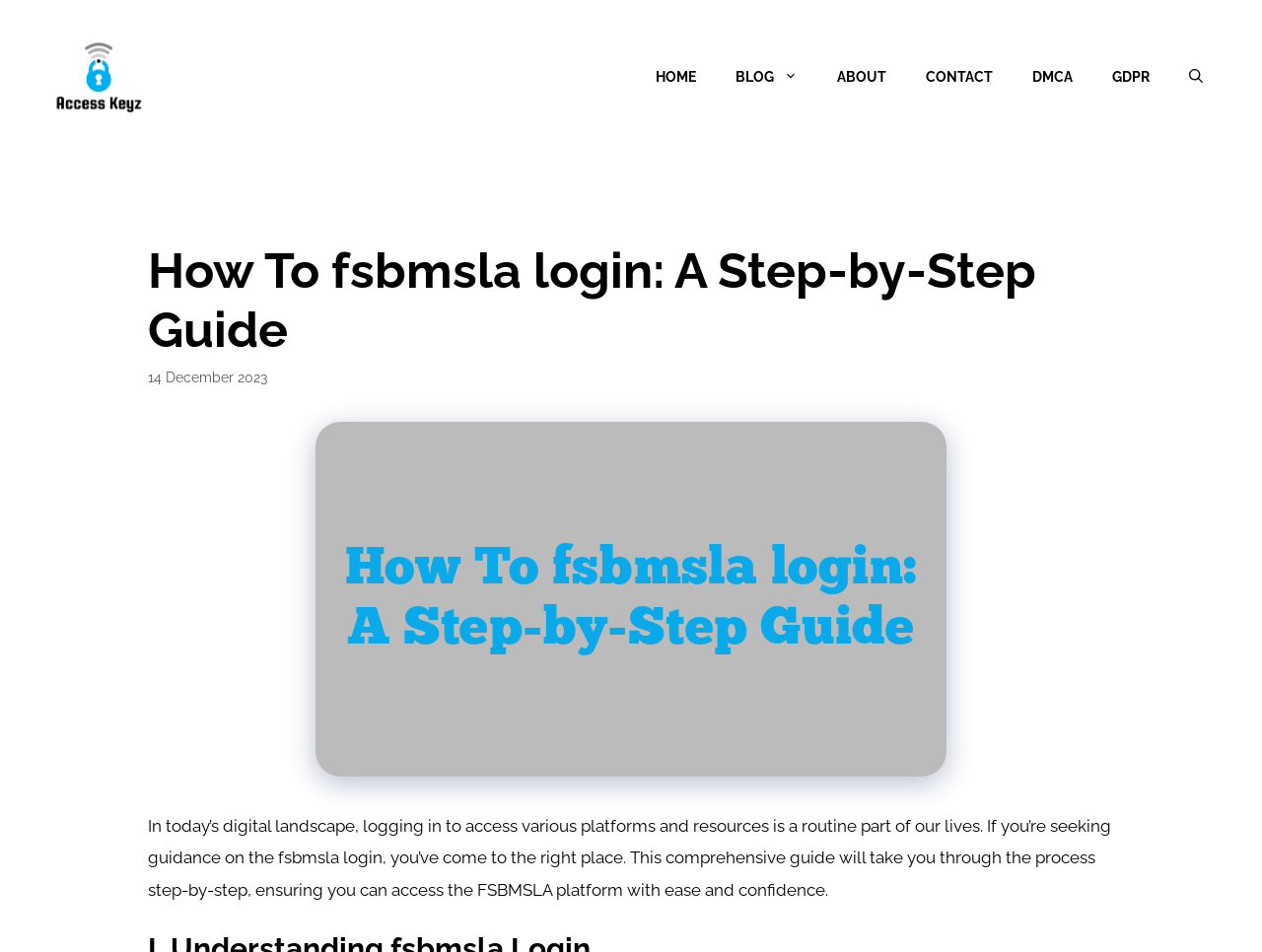Reply to the question with a brief word or phrase: How many navigation links are there?

6